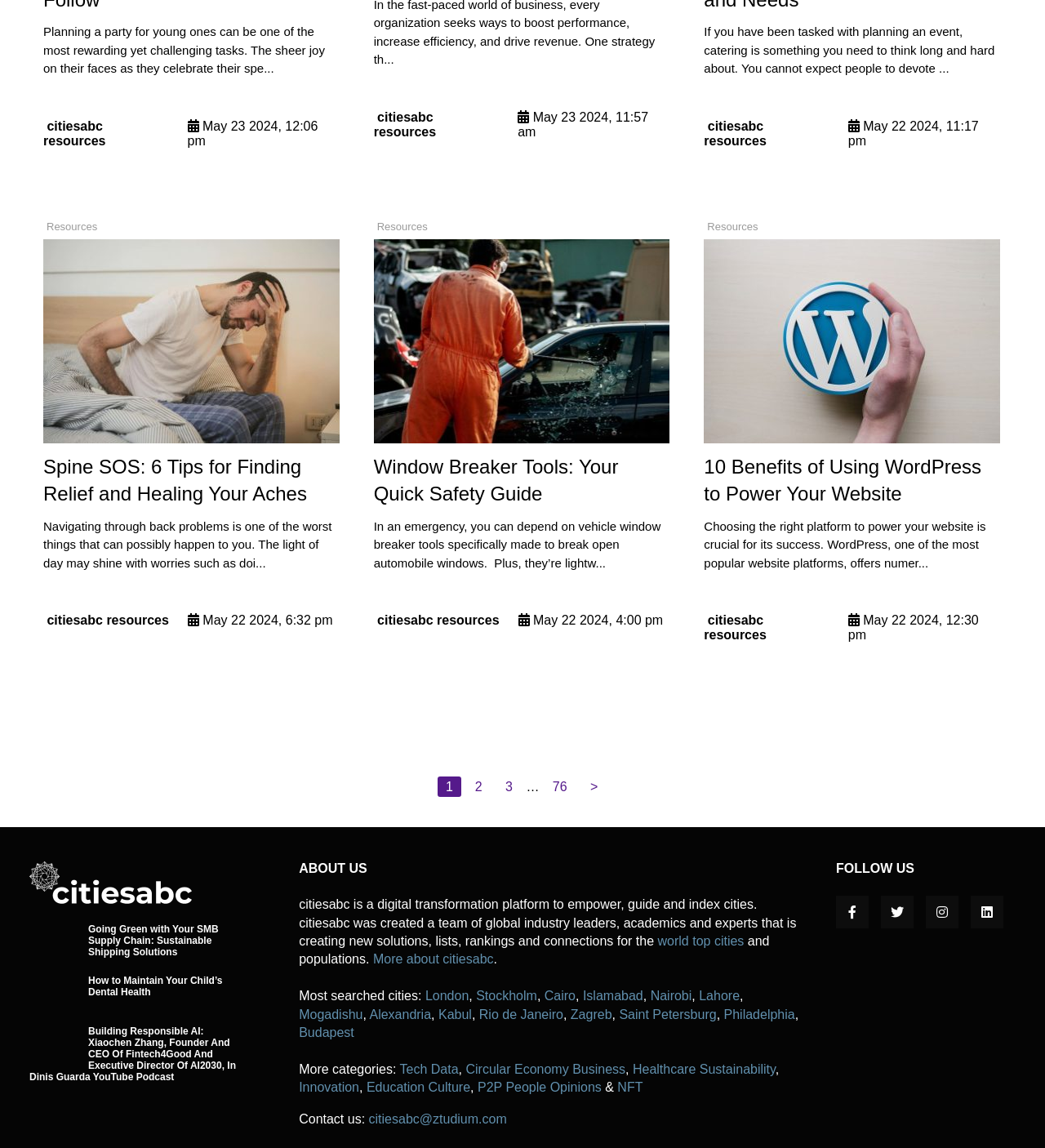Please determine the bounding box coordinates of the clickable area required to carry out the following instruction: "Read the '10 Benefits of Using WordPress to Power Your Website' article". The coordinates must be four float numbers between 0 and 1, represented as [left, top, right, bottom].

[0.674, 0.208, 0.957, 0.386]